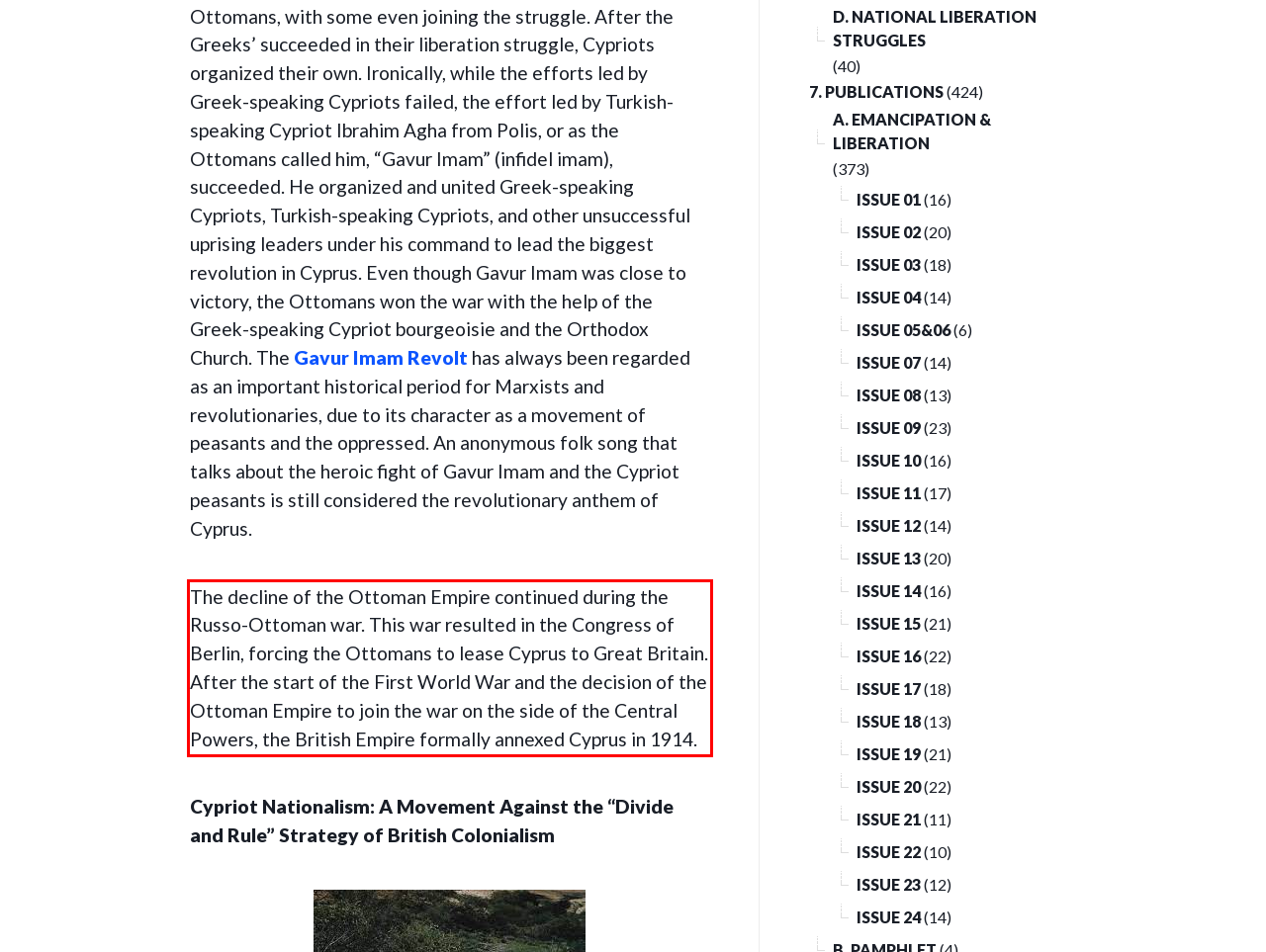Given a webpage screenshot, identify the text inside the red bounding box using OCR and extract it.

The decline of the Ottoman Empire continued during the Russo-Ottoman war. This war resulted in the Congress of Berlin, forcing the Ottomans to lease Cyprus to Great Britain. After the start of the First World War and the decision of the Ottoman Empire to join the war on the side of the Central Powers, the British Empire formally annexed Cyprus in 1914.